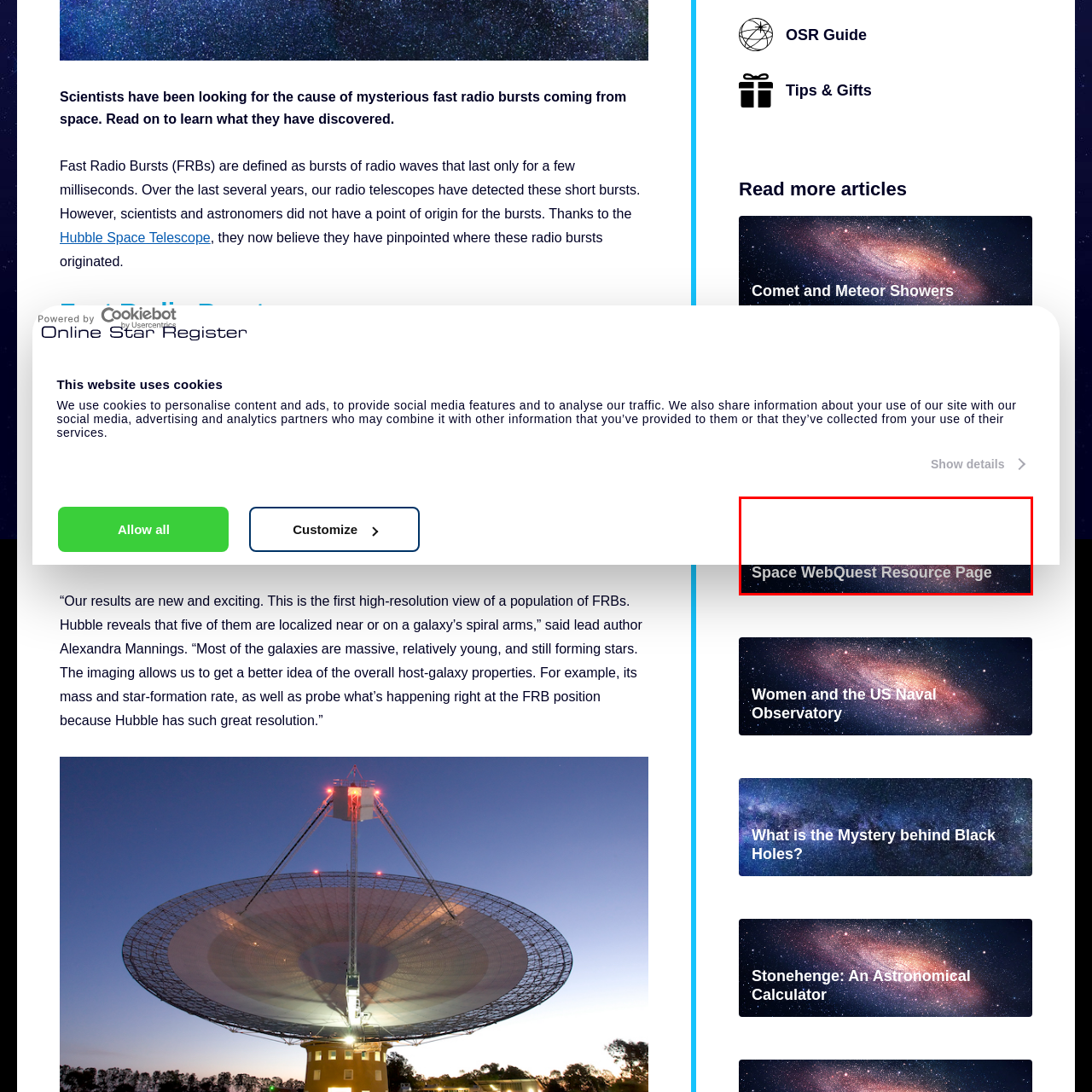Analyze the image encased in the red boundary, What is the purpose of the resource page?
 Respond using a single word or phrase.

Educational content